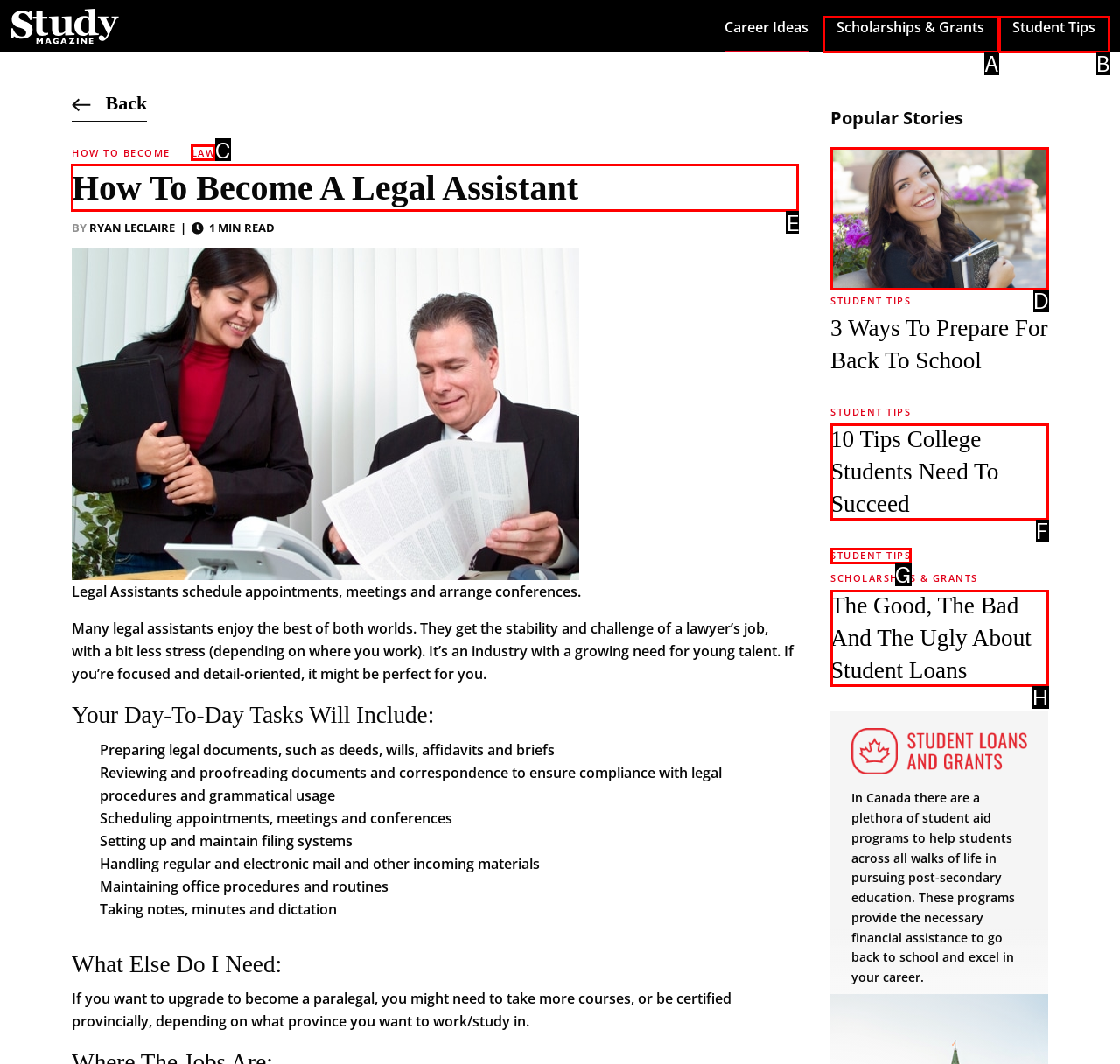Select the letter of the element you need to click to complete this task: Click to enlarge the image
Answer using the letter from the specified choices.

None